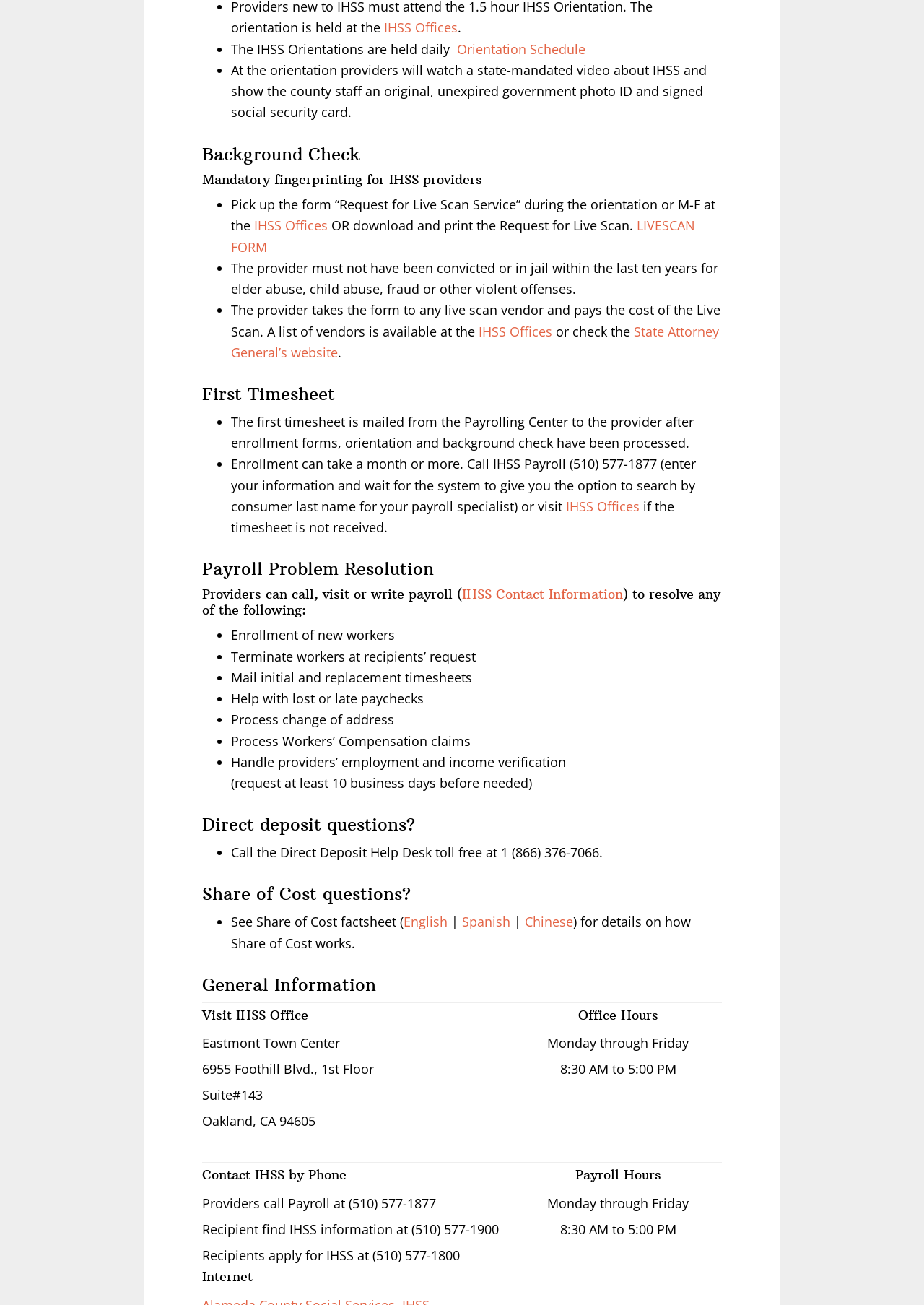Could you locate the bounding box coordinates for the section that should be clicked to accomplish this task: "Click on Orientation Schedule".

[0.495, 0.031, 0.634, 0.044]